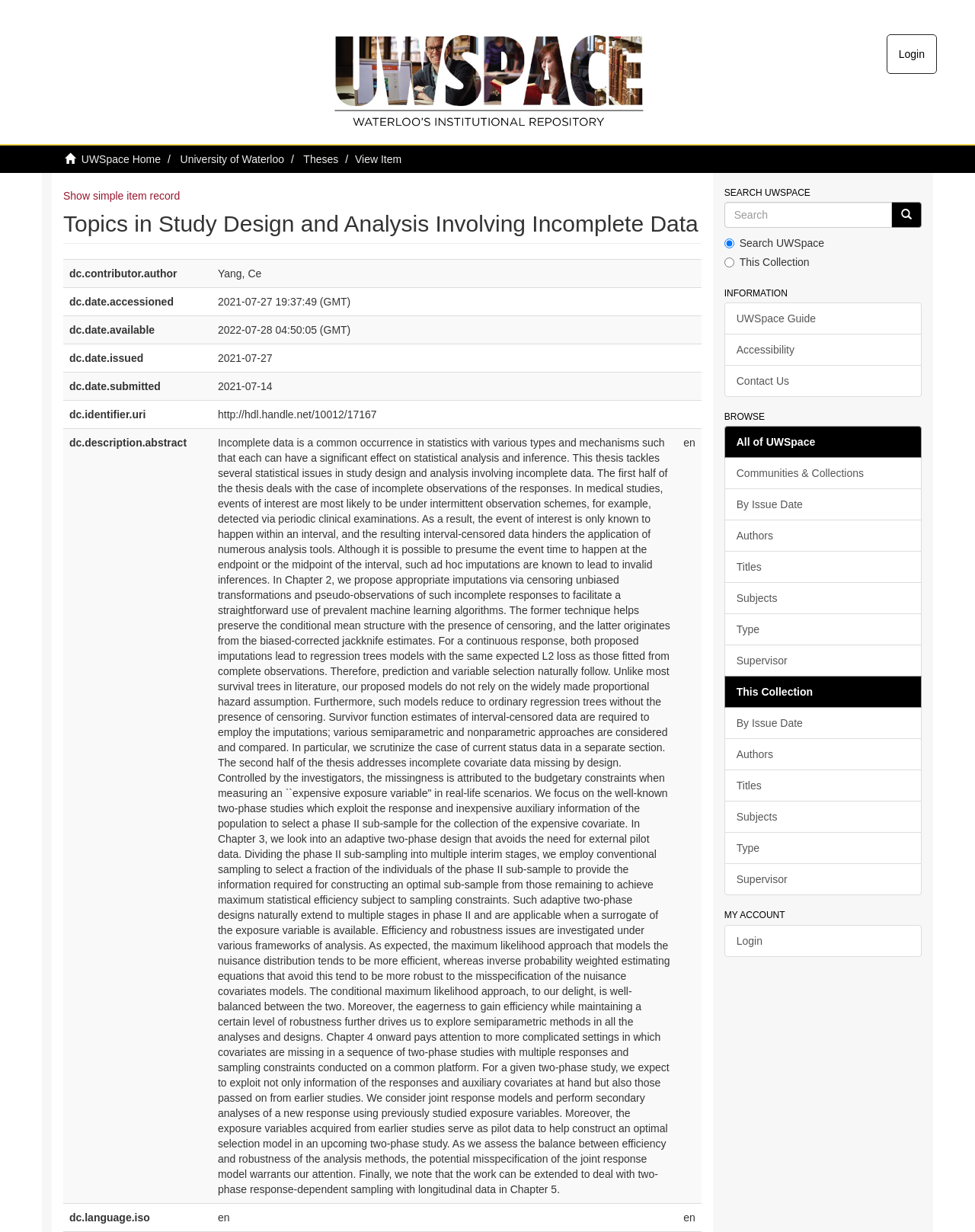Locate the bounding box coordinates of the item that should be clicked to fulfill the instruction: "Browse Communities & Collections".

[0.743, 0.371, 0.945, 0.397]